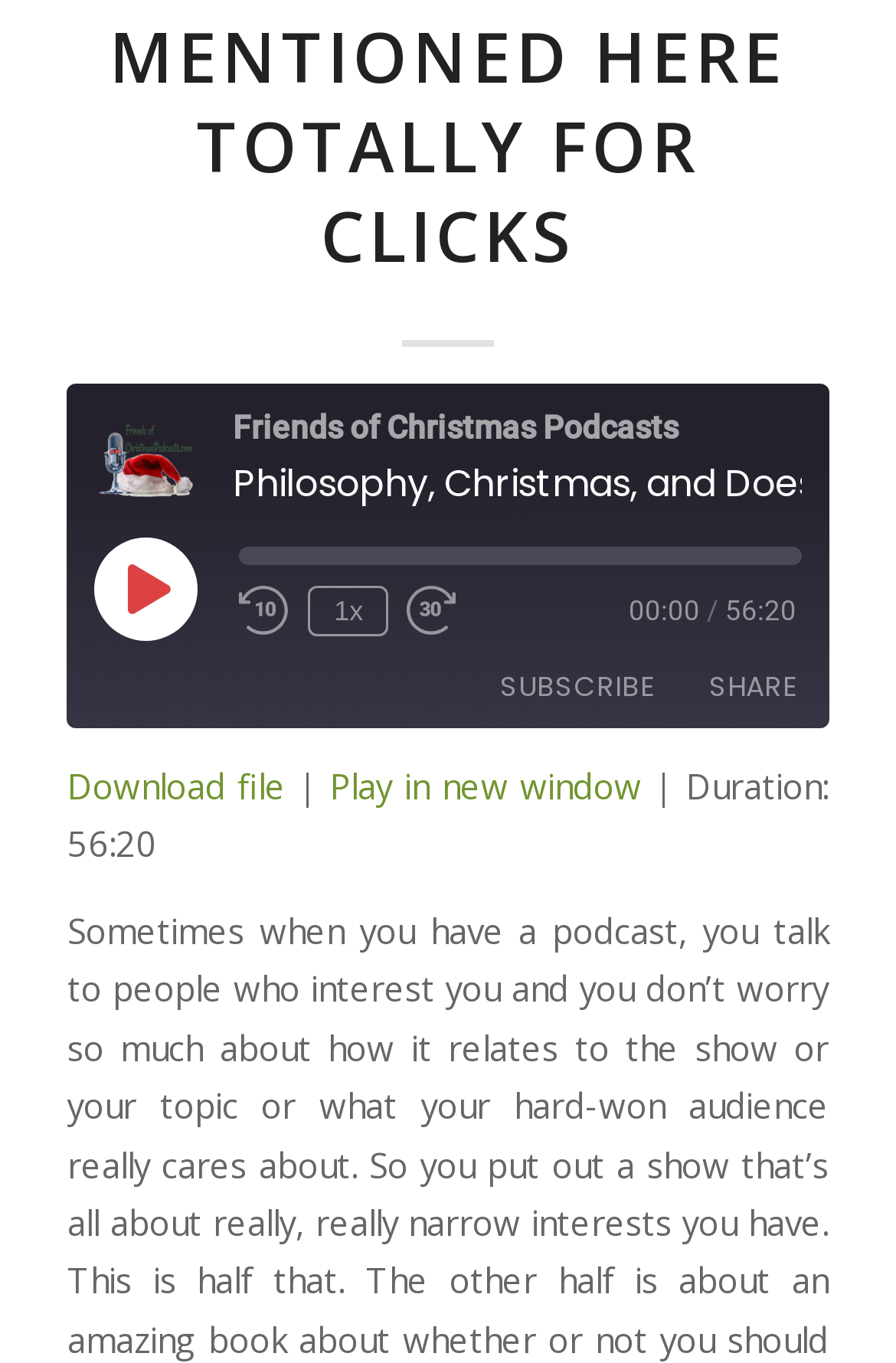Refer to the element description parent_node: LINK title="Copy Episode URL" and identify the corresponding bounding box in the screenshot. Format the coordinates as (top-left x, top-left y, bottom-right x, bottom-right y) with values in the range of 0 to 1.

[0.838, 0.647, 0.907, 0.699]